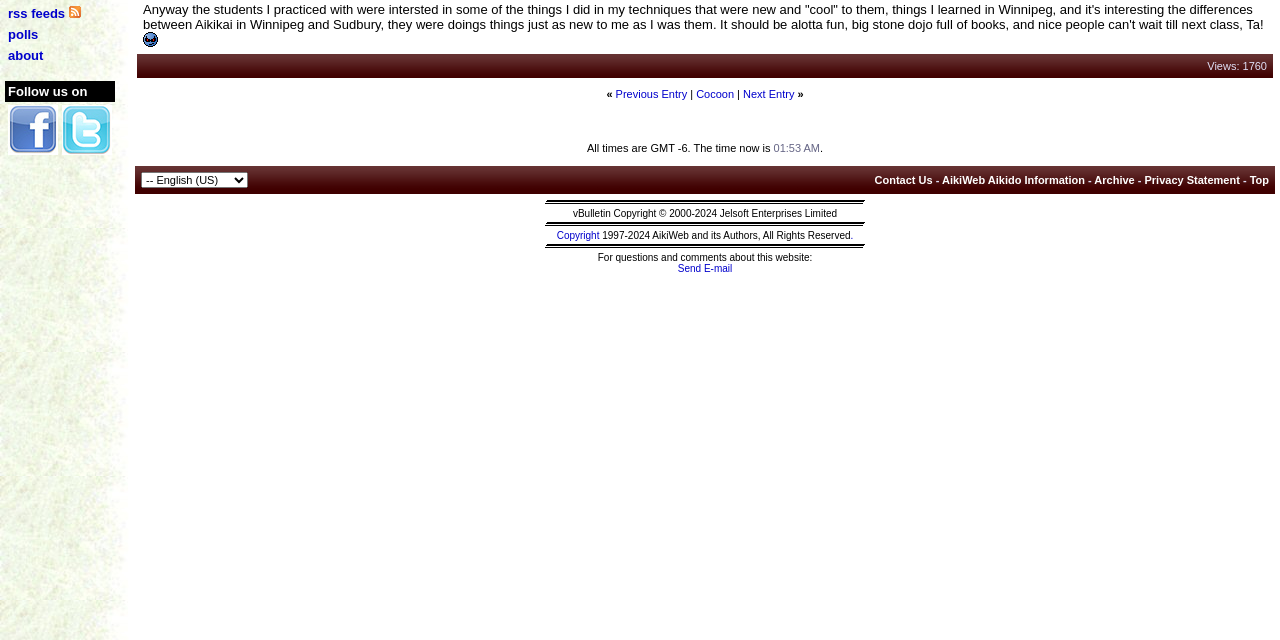Extract the bounding box coordinates for the UI element described as: "Previous Entry".

[0.481, 0.138, 0.537, 0.157]